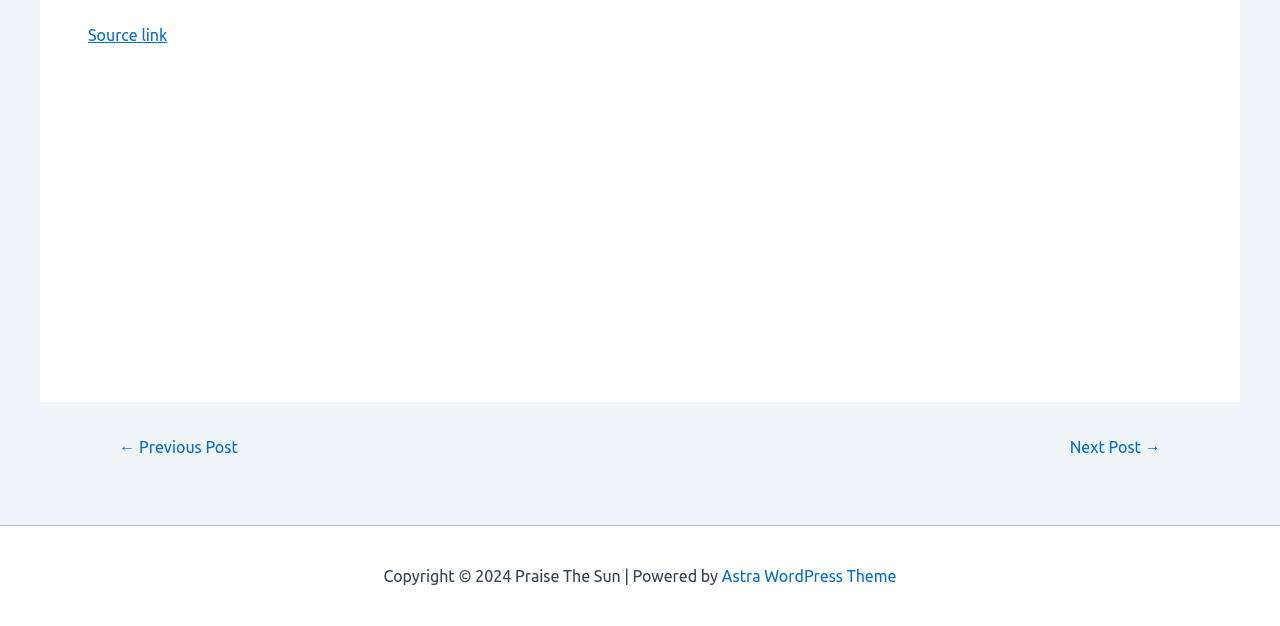Provide your answer to the question using just one word or phrase: How many navigation links are there?

2